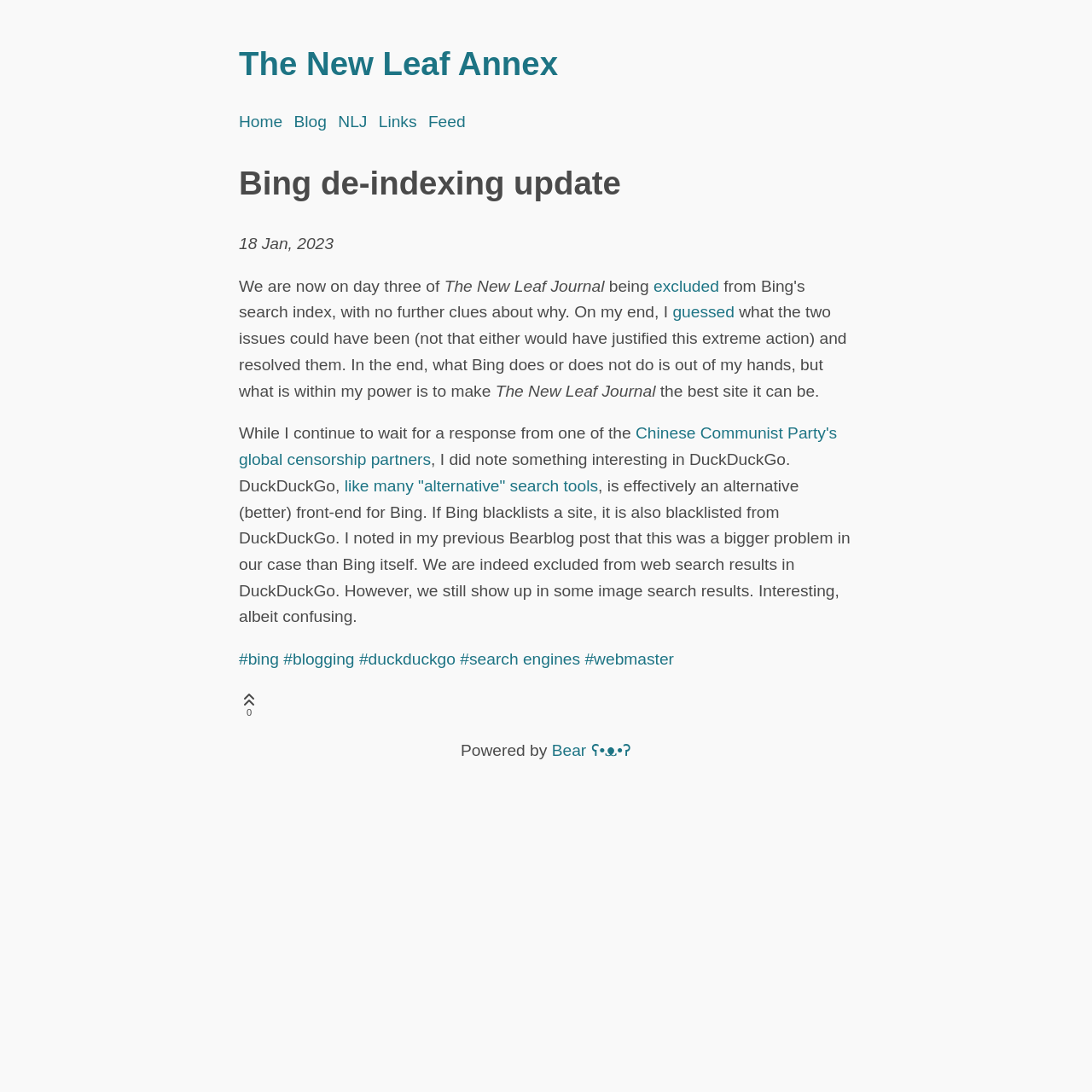Show the bounding box coordinates for the HTML element as described: "Bear ʕ•ᴥ•ʔ".

[0.505, 0.679, 0.578, 0.696]